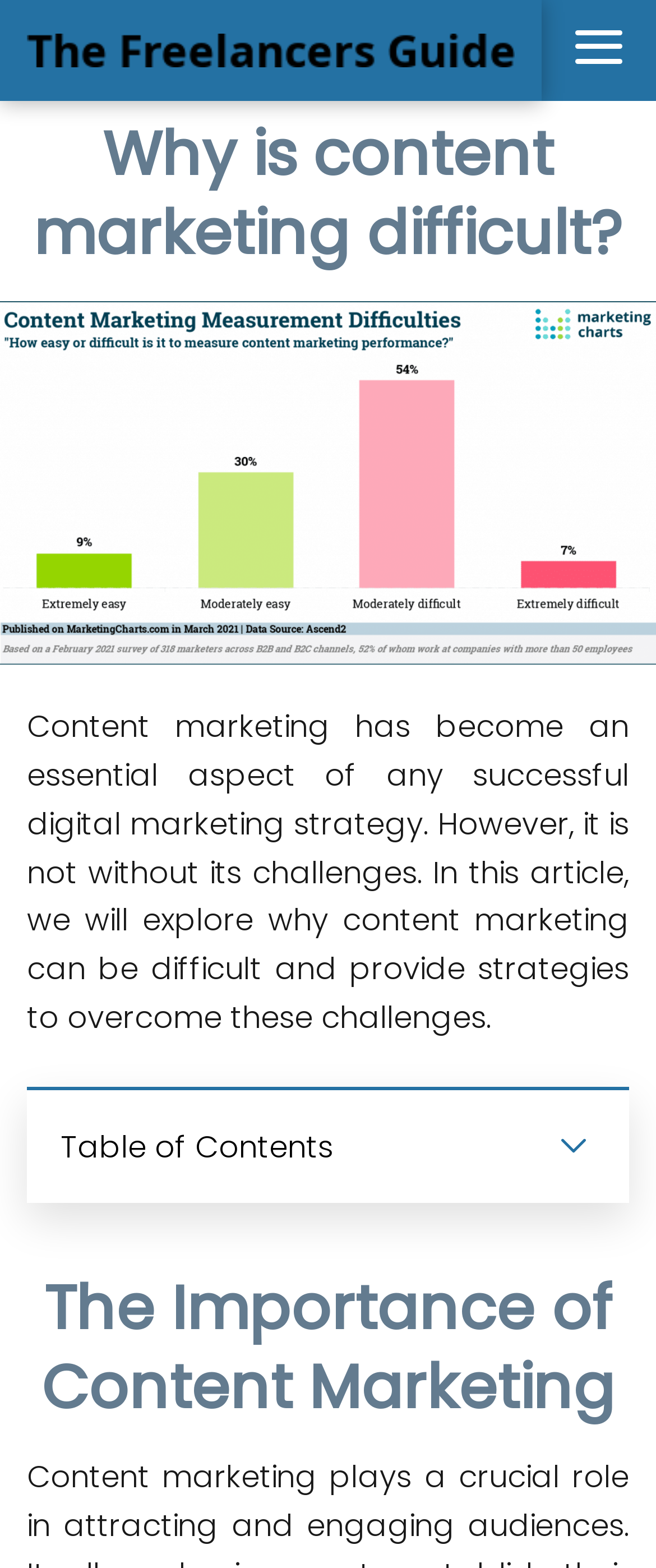What is the purpose of the checkbox?
Refer to the image and give a detailed answer to the query.

The checkbox is located next to the static text 'Table of Contents' and has an image of a toggle button next to it, suggesting that its purpose is to toggle the display of the table of contents.